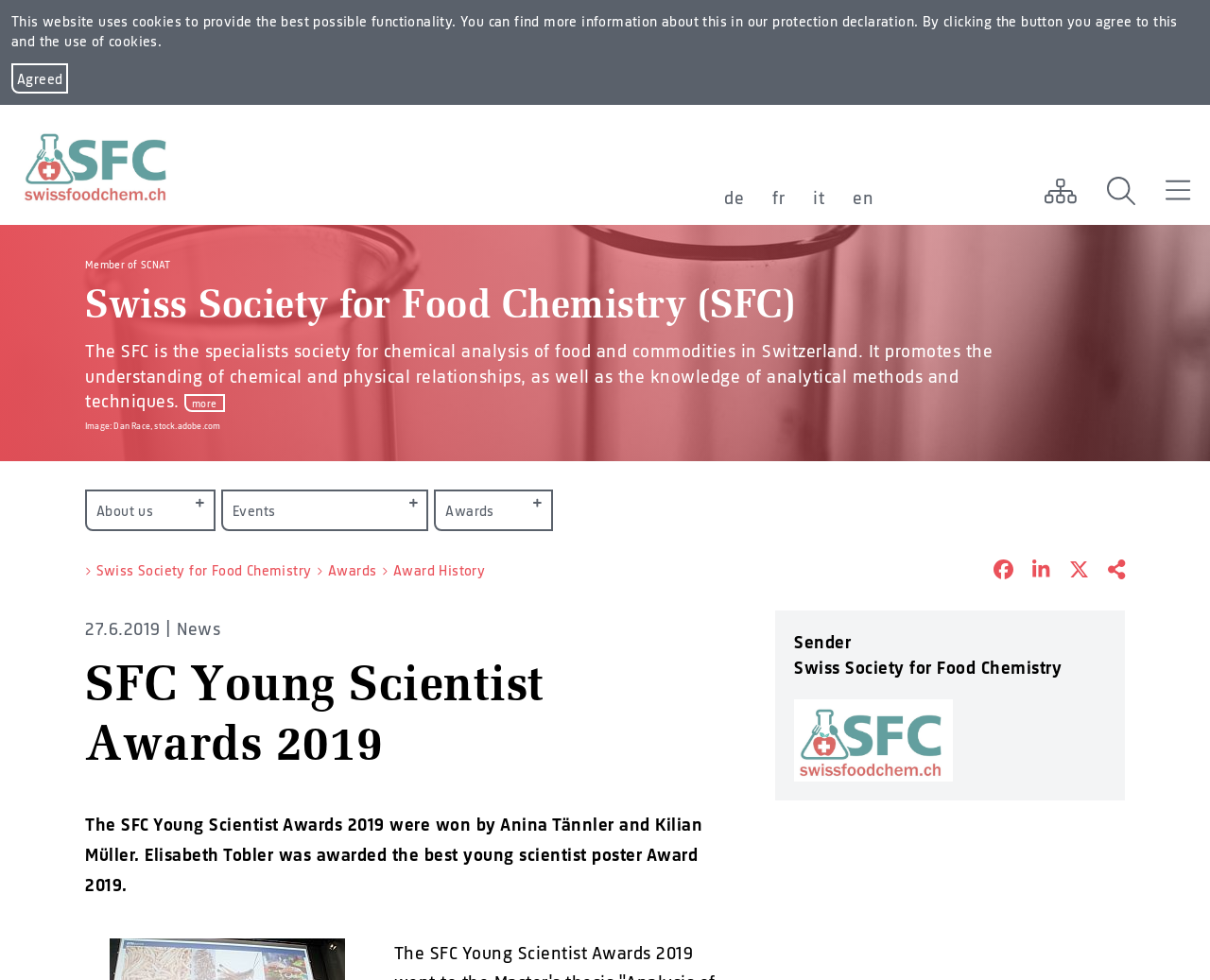Pinpoint the bounding box coordinates of the element that must be clicked to accomplish the following instruction: "Share on Facebook". The coordinates should be in the format of four float numbers between 0 and 1, i.e., [left, top, right, bottom].

[0.806, 0.573, 0.838, 0.592]